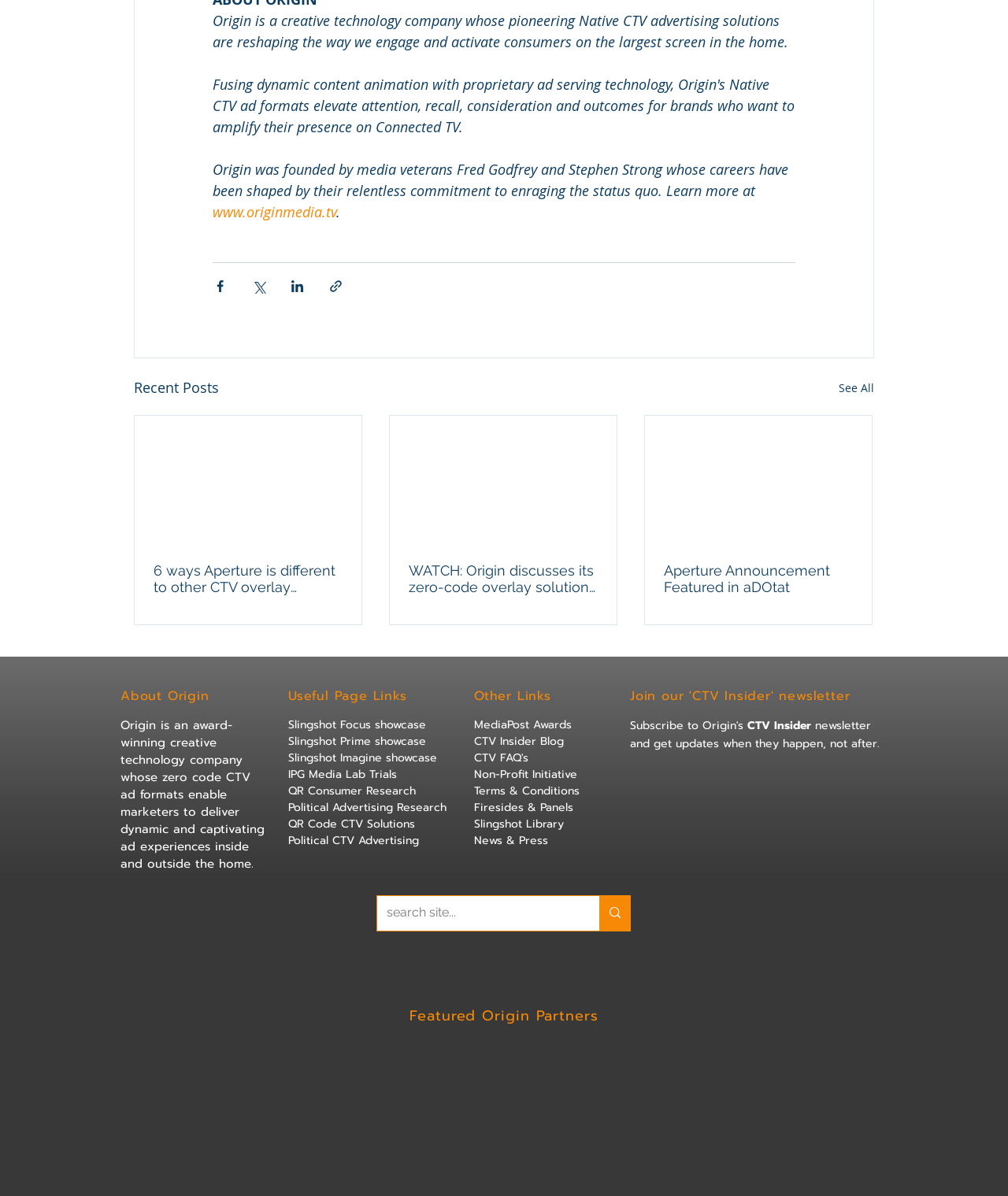Locate the bounding box coordinates of the clickable region to complete the following instruction: "Select an inquiry type."

None